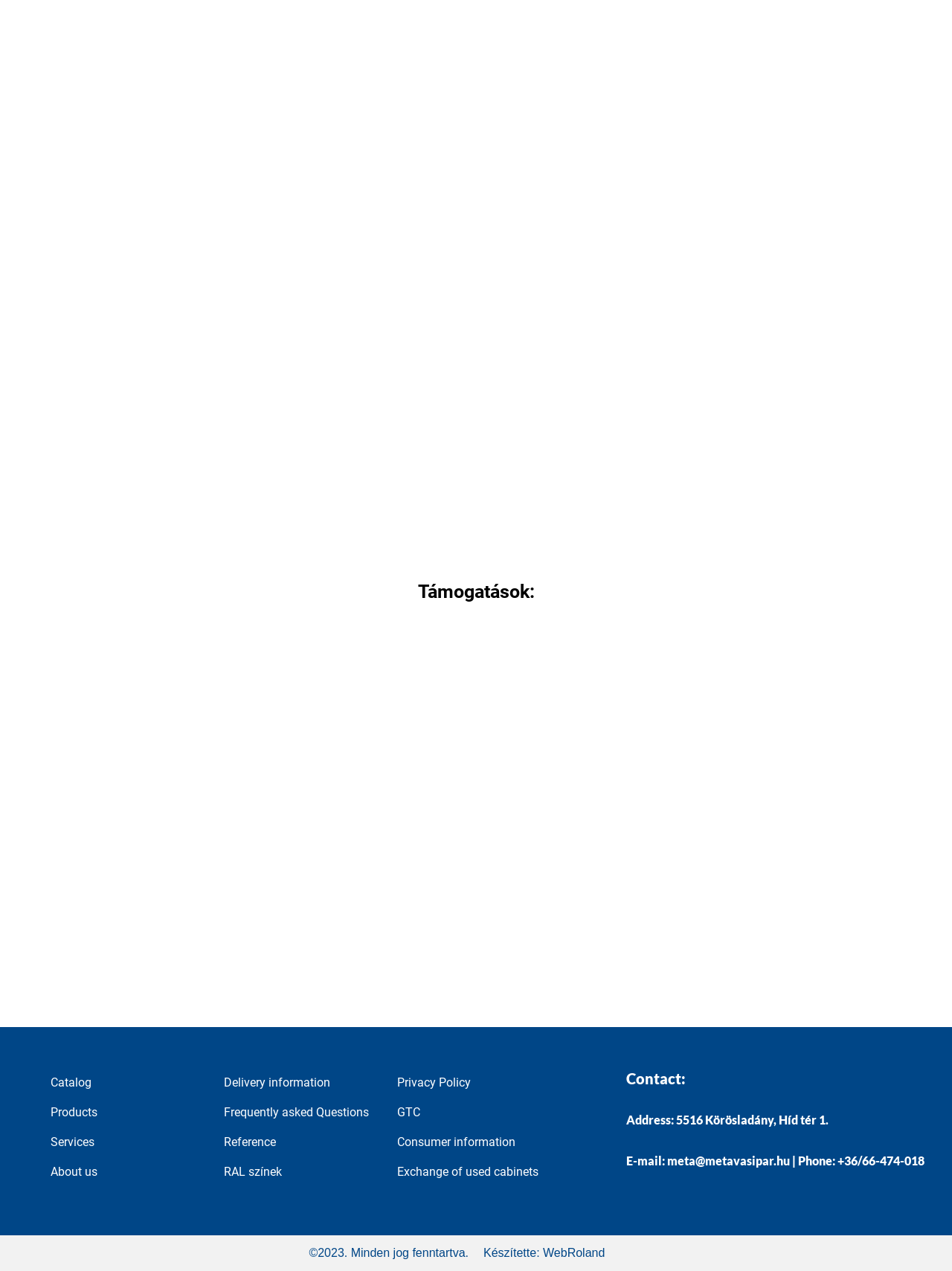Identify the bounding box coordinates for the element you need to click to achieve the following task: "Check Delivery information". The coordinates must be four float values ranging from 0 to 1, formatted as [left, top, right, bottom].

[0.232, 0.84, 0.347, 0.863]